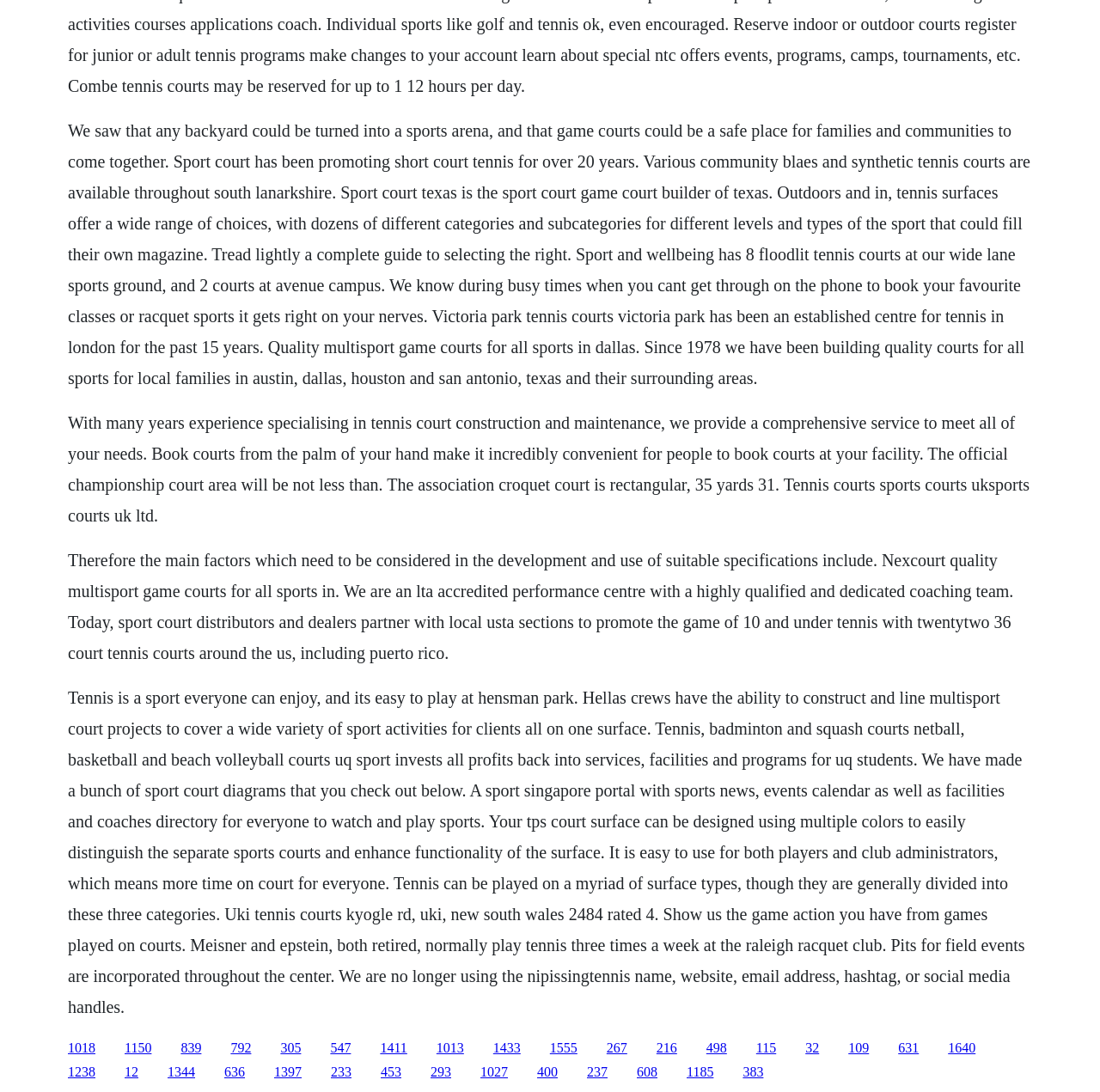What is the name of the tennis court construction company mentioned on the webpage?
Please use the image to provide a one-word or short phrase answer.

Hellas